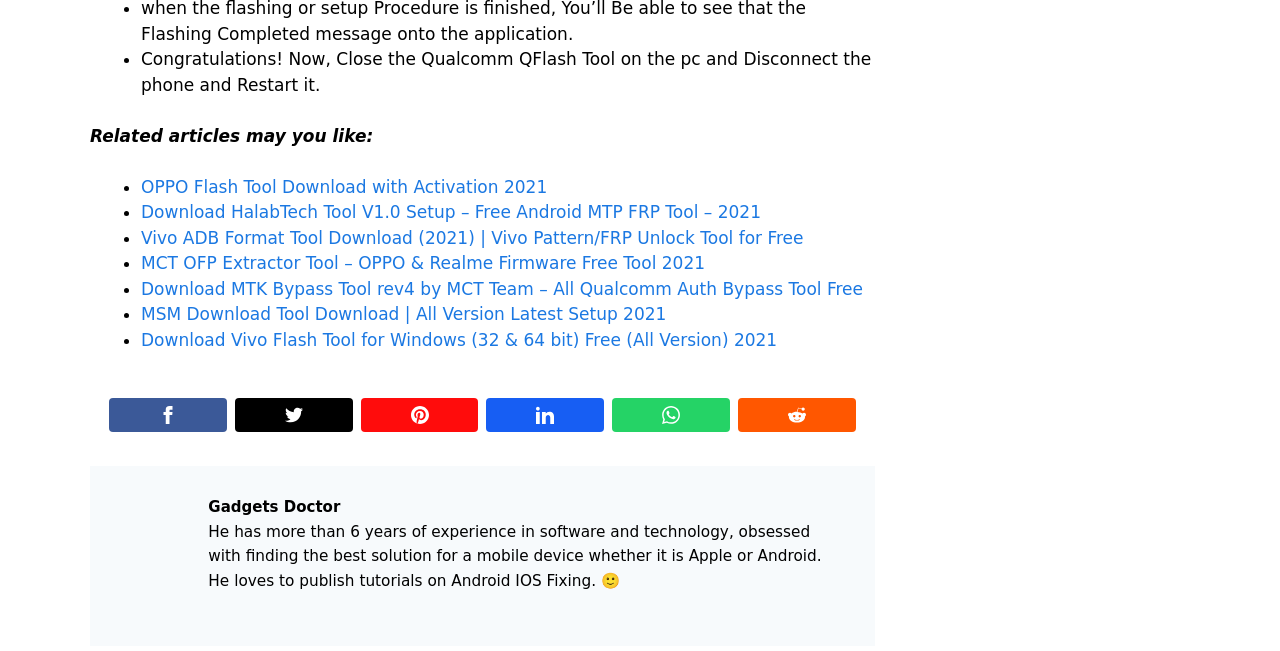Highlight the bounding box coordinates of the region I should click on to meet the following instruction: "Click the link to download Vivo ADB Format Tool".

[0.11, 0.35, 0.628, 0.381]